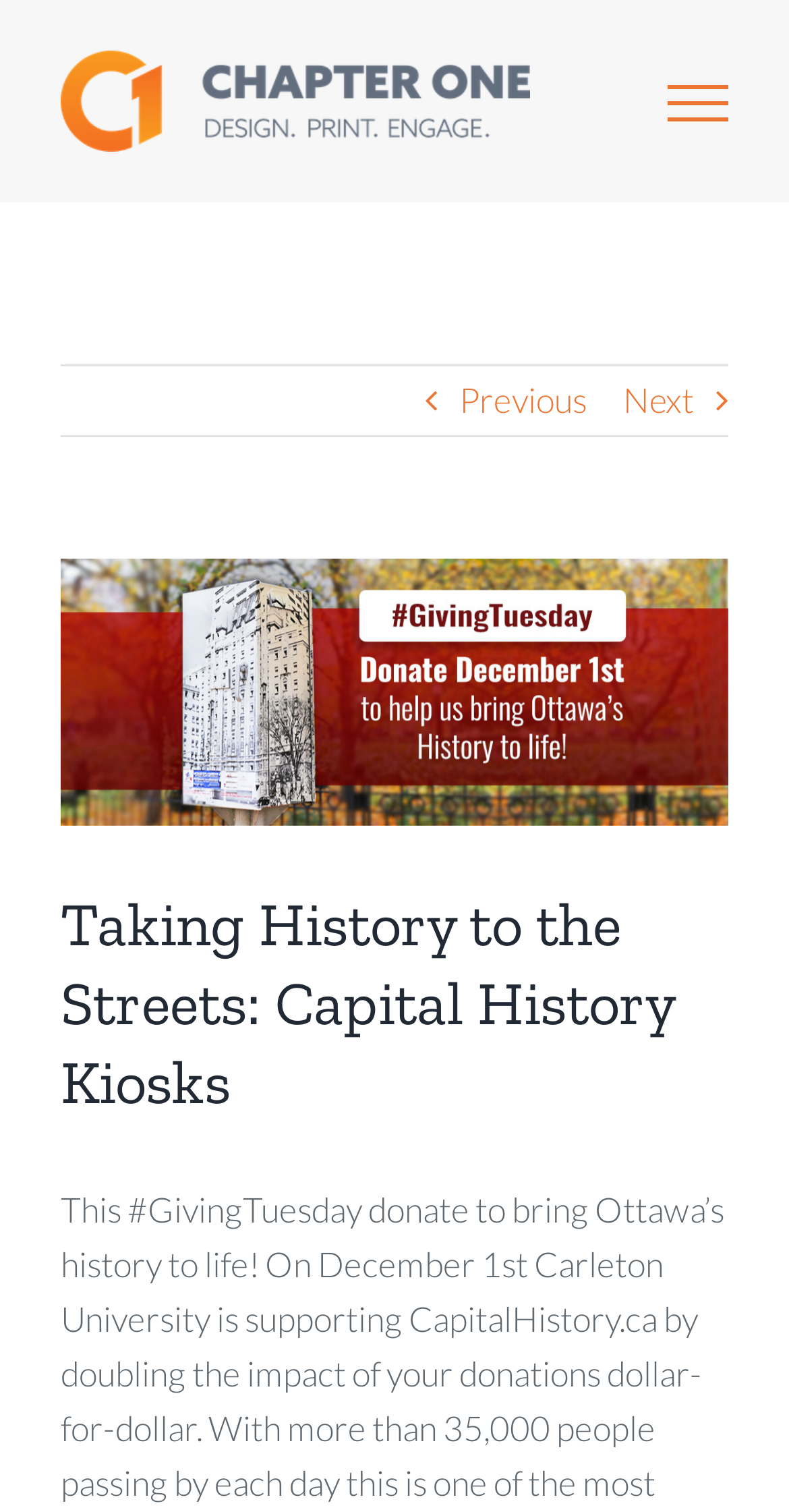Please provide a short answer using a single word or phrase for the question:
What is the purpose of the 'View Larger Image' link?

To view a larger image